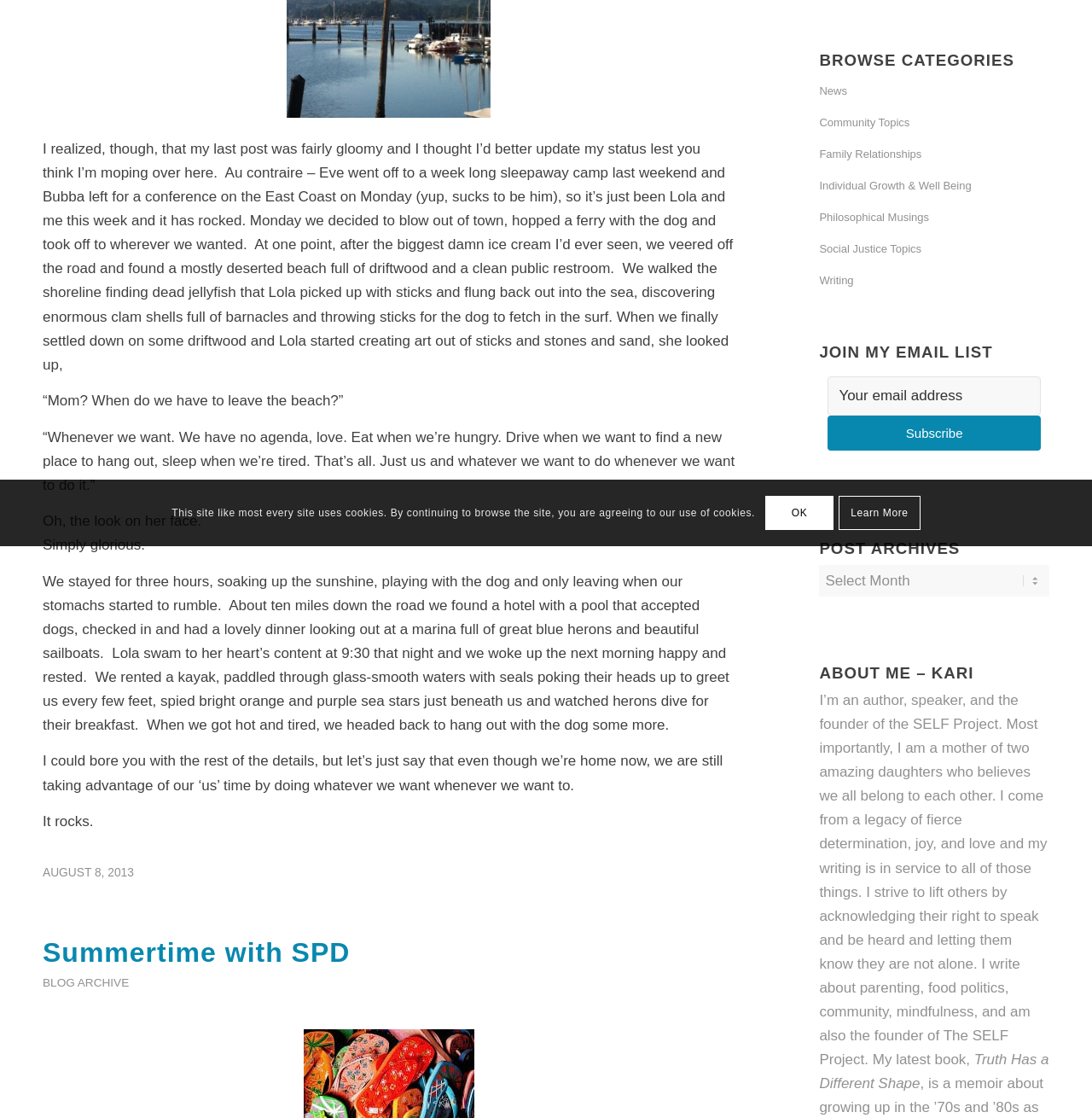Predict the bounding box coordinates for the UI element described as: "Family Relationships". The coordinates should be four float numbers between 0 and 1, presented as [left, top, right, bottom].

[0.75, 0.125, 0.961, 0.153]